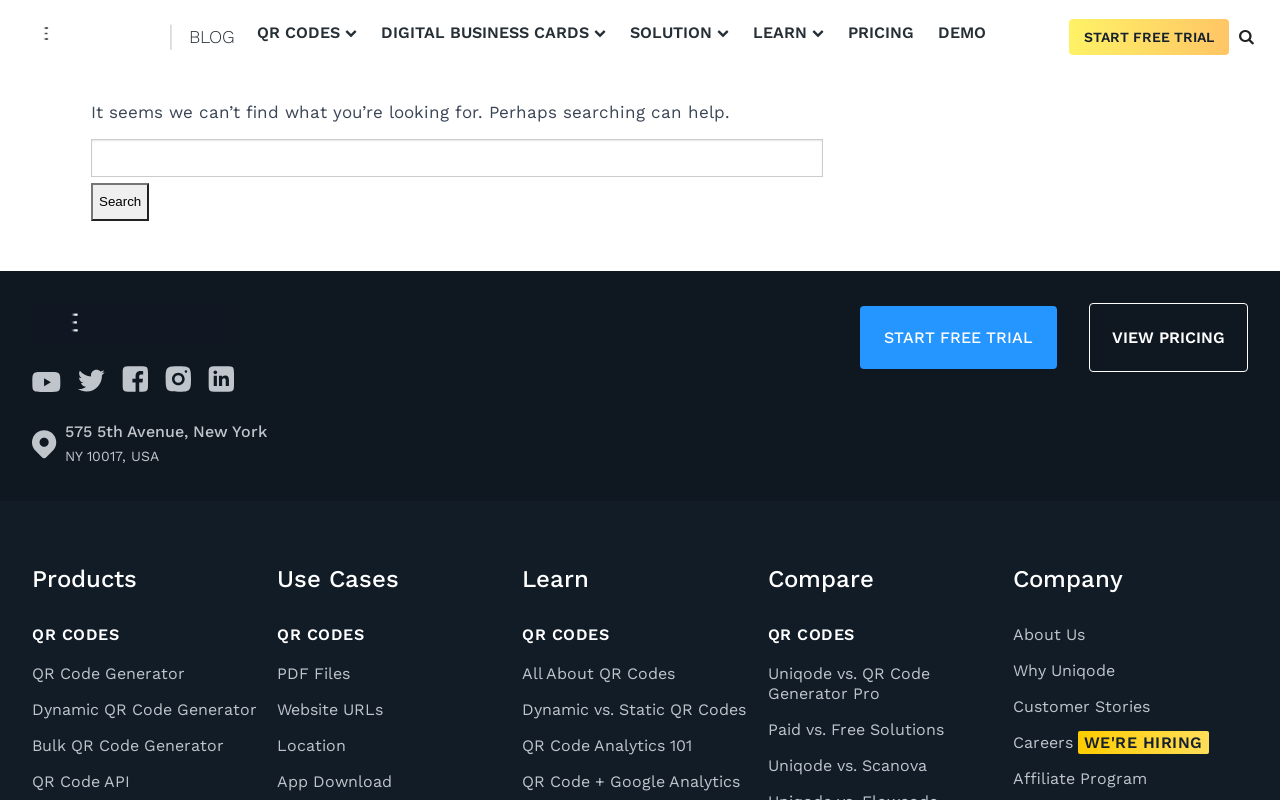Locate the bounding box of the UI element described by: "name="s" placeholder="Press enter to search"" in the given webpage screenshot.

[0.168, 0.05, 0.85, 0.112]